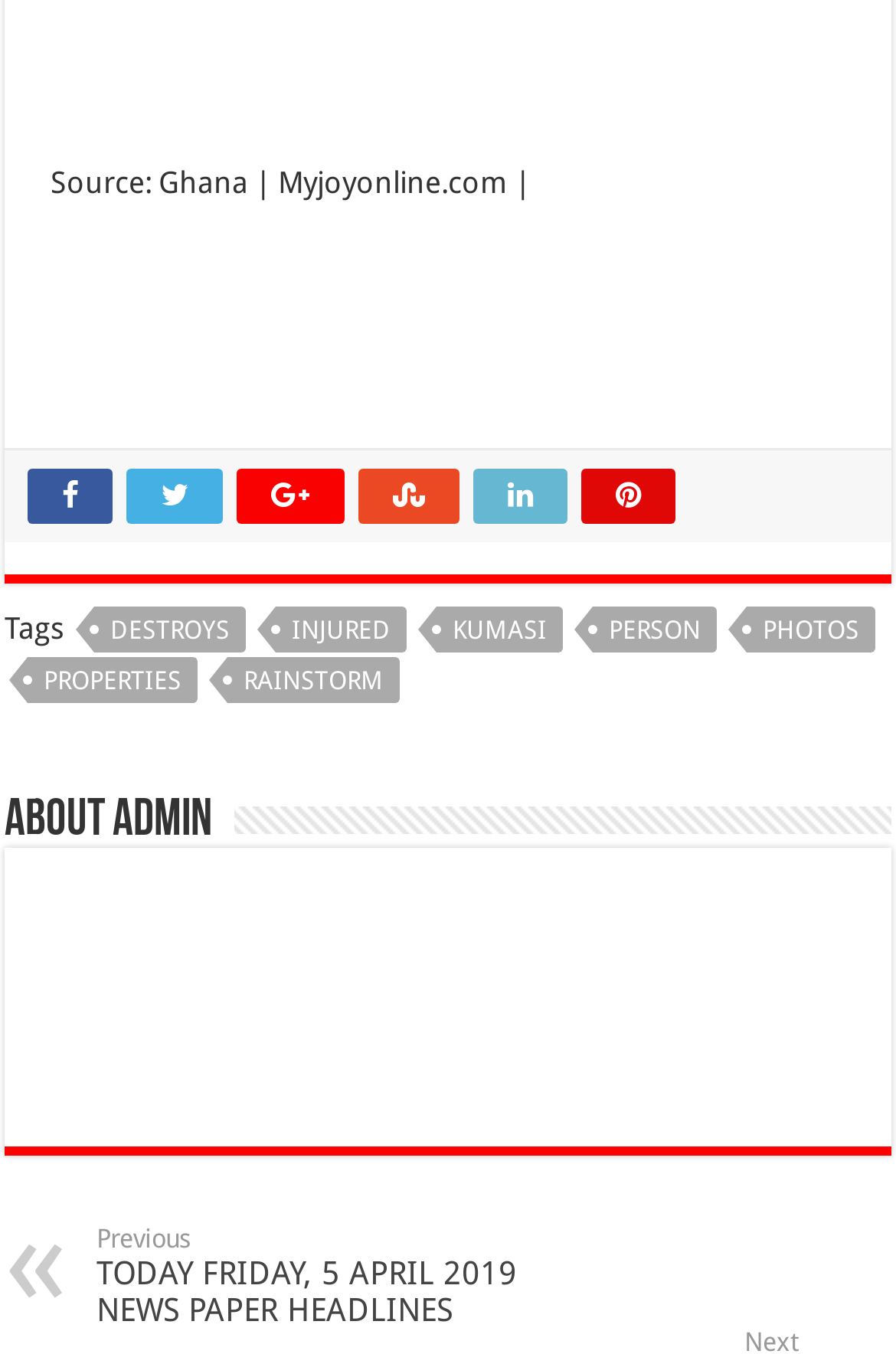Provide your answer in one word or a succinct phrase for the question: 
What is the category of the news article?

NEWS